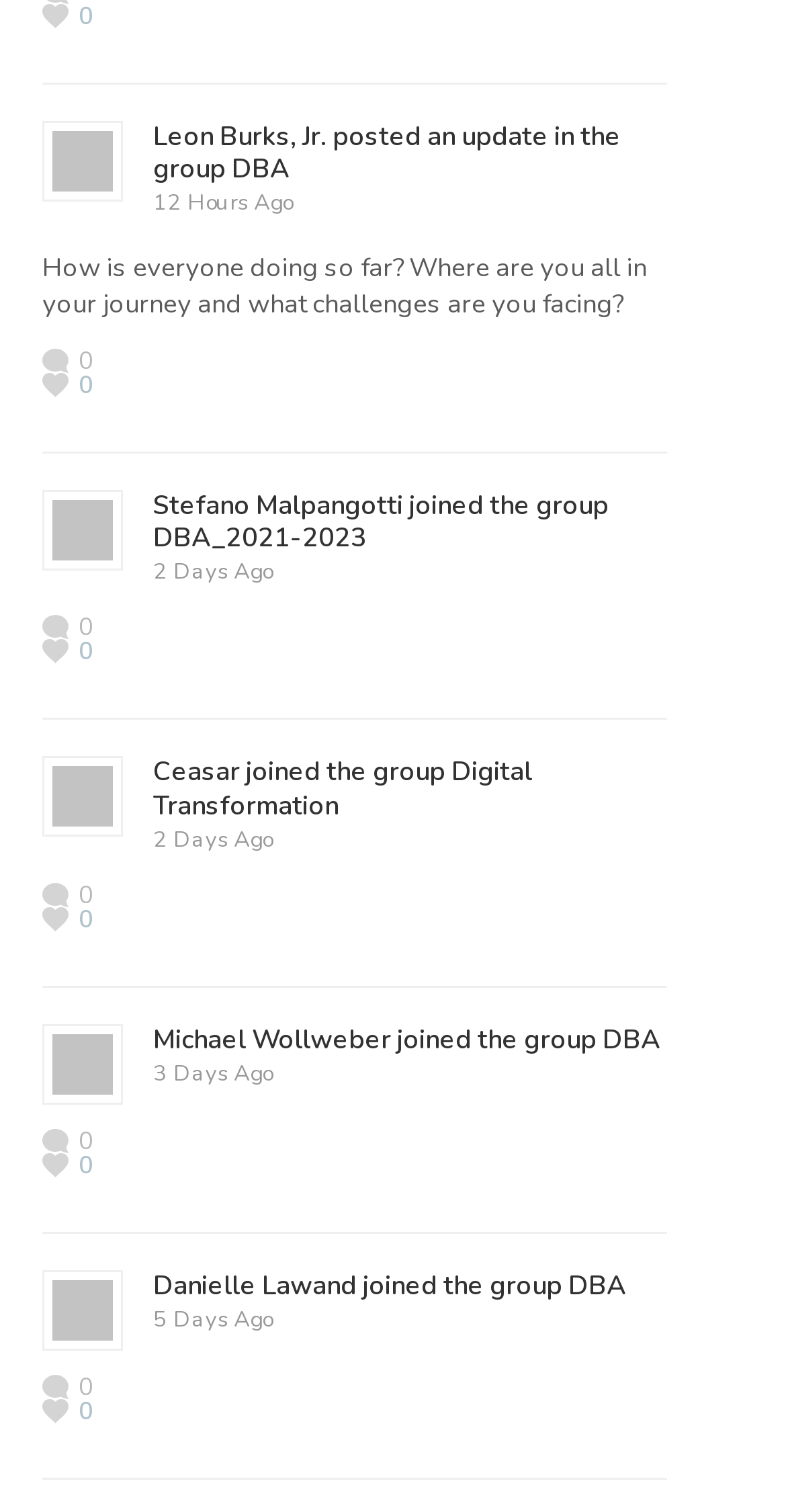Please indicate the bounding box coordinates for the clickable area to complete the following task: "Check when Ceasar joined the group". The coordinates should be specified as four float numbers between 0 and 1, i.e., [left, top, right, bottom].

[0.195, 0.499, 0.305, 0.523]